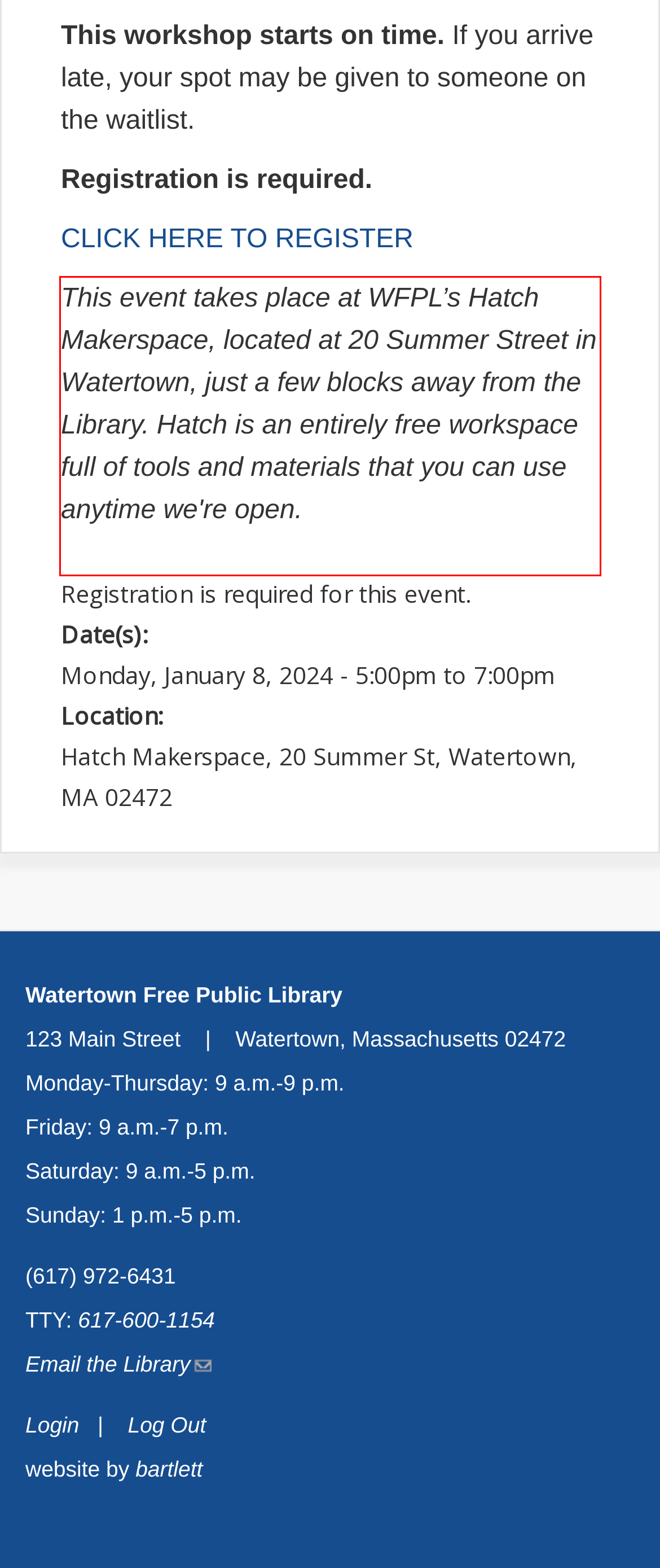You are provided with a screenshot of a webpage that includes a UI element enclosed in a red rectangle. Extract the text content inside this red rectangle.

This event takes place at WFPL’s Hatch Makerspace, located at 20 Summer Street in Watertown, just a few blocks away from the Library. Hatch is an entirely free workspace full of tools and materials that you can use anytime we're open.